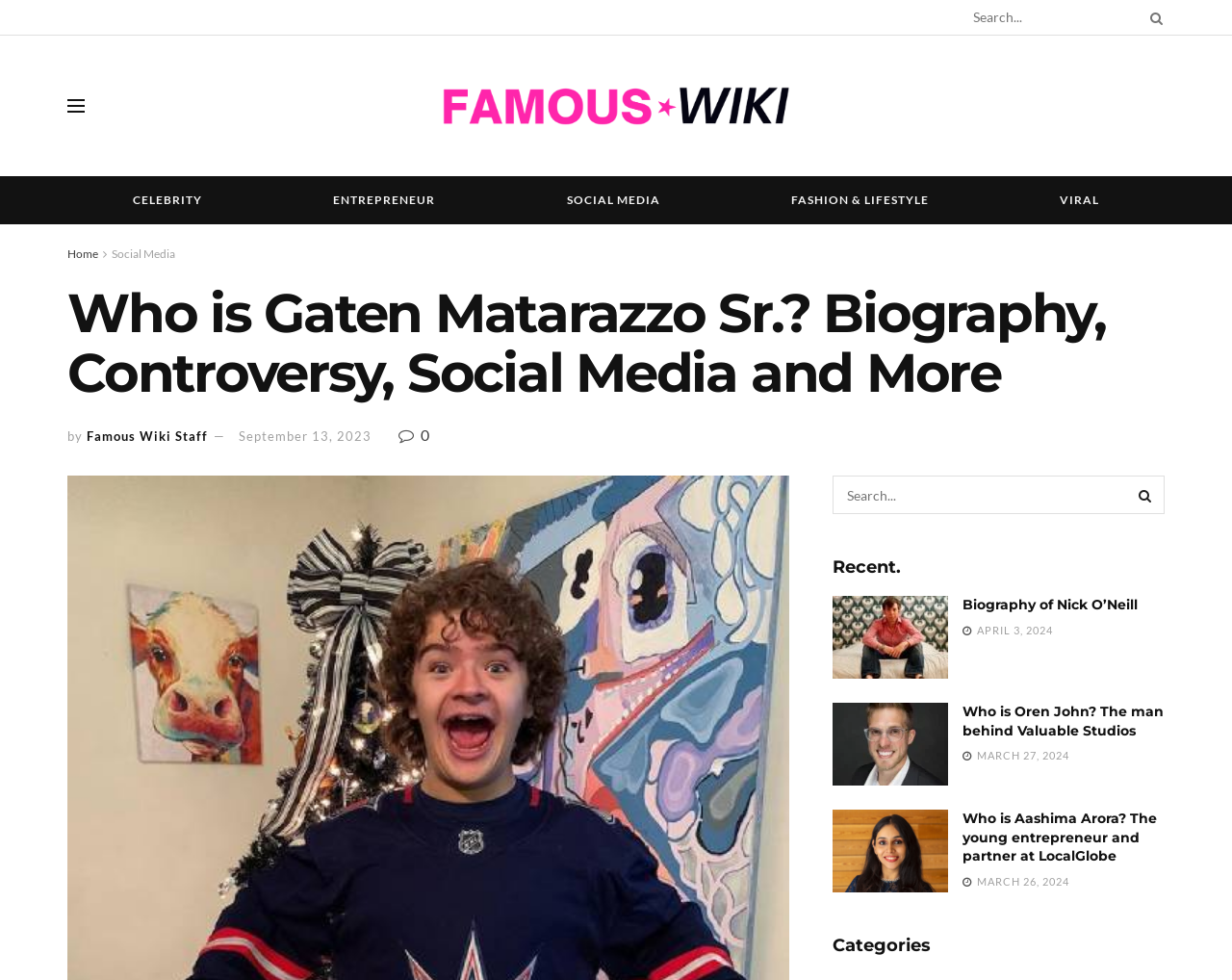Determine the bounding box coordinates for the element that should be clicked to follow this instruction: "Click on the 'LATEST' link". The coordinates should be given as four float numbers between 0 and 1, in the format [left, top, right, bottom].

None